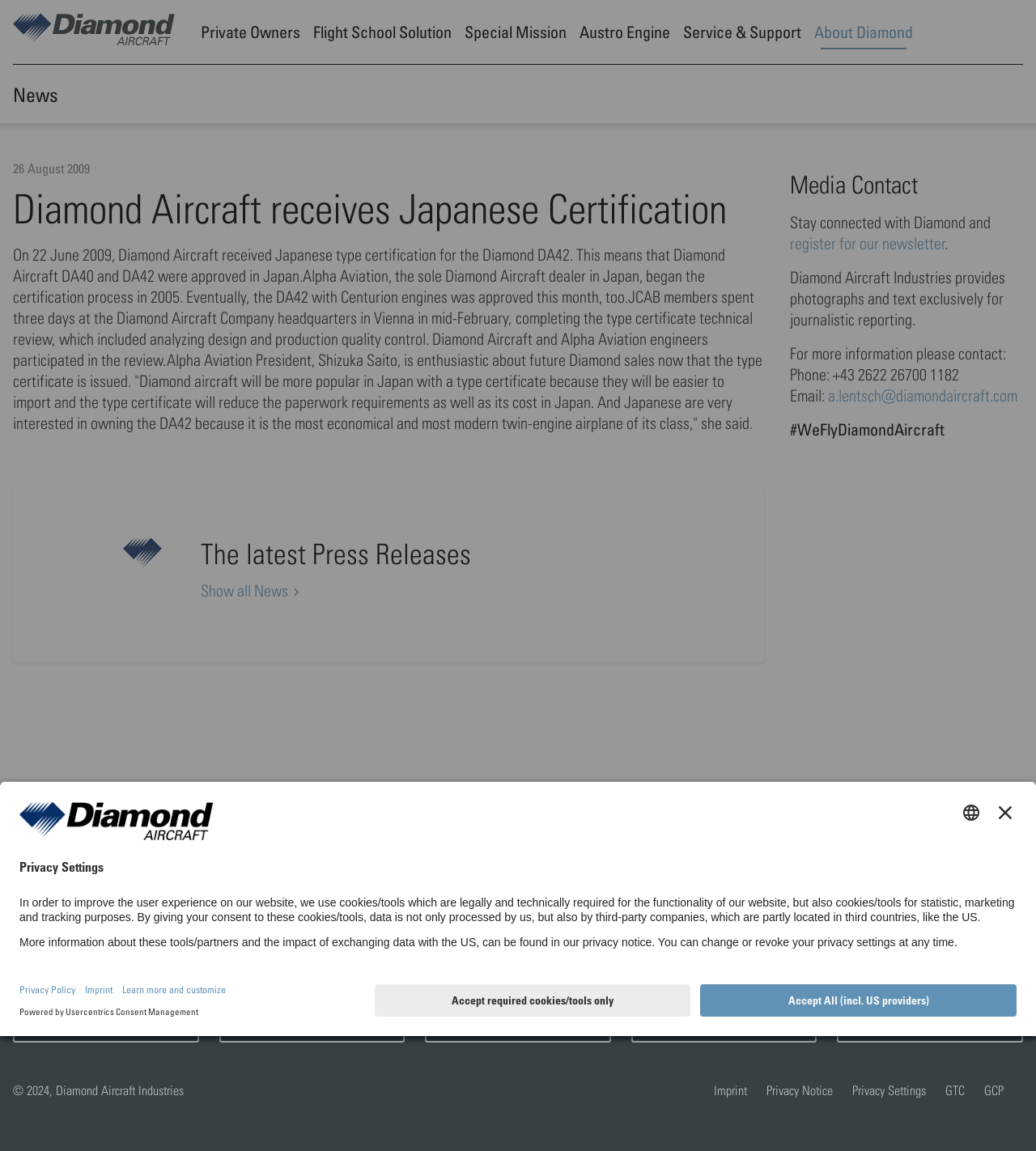Identify the bounding box coordinates of the specific part of the webpage to click to complete this instruction: "Learn more about CPA Services".

None